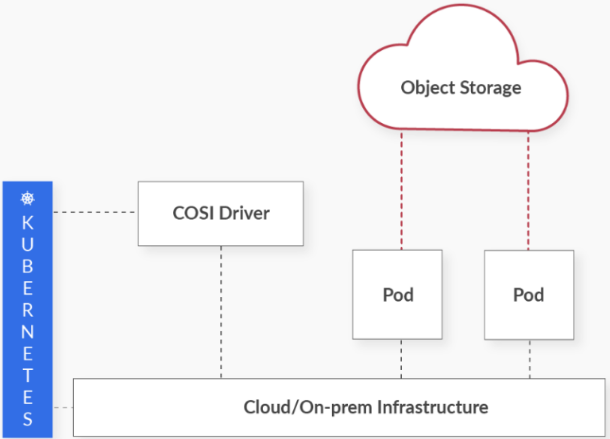What do the two Pods in the diagram represent?
Using the image as a reference, give a one-word or short phrase answer.

Lightweight, portable units